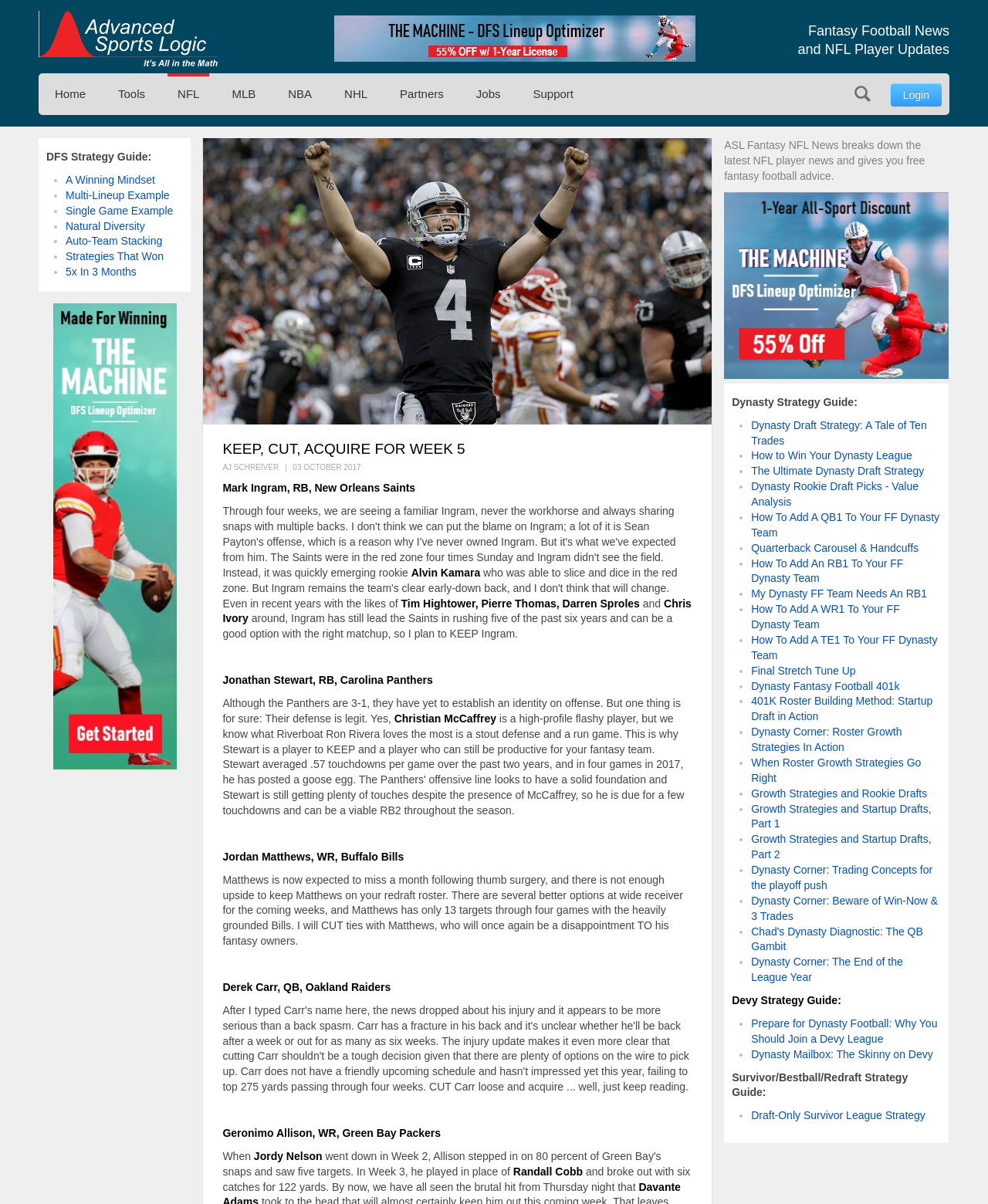Please find the bounding box coordinates of the clickable region needed to complete the following instruction: "Click on the 'NFL' link". The bounding box coordinates must consist of four float numbers between 0 and 1, i.e., [left, top, right, bottom].

[0.17, 0.061, 0.212, 0.096]